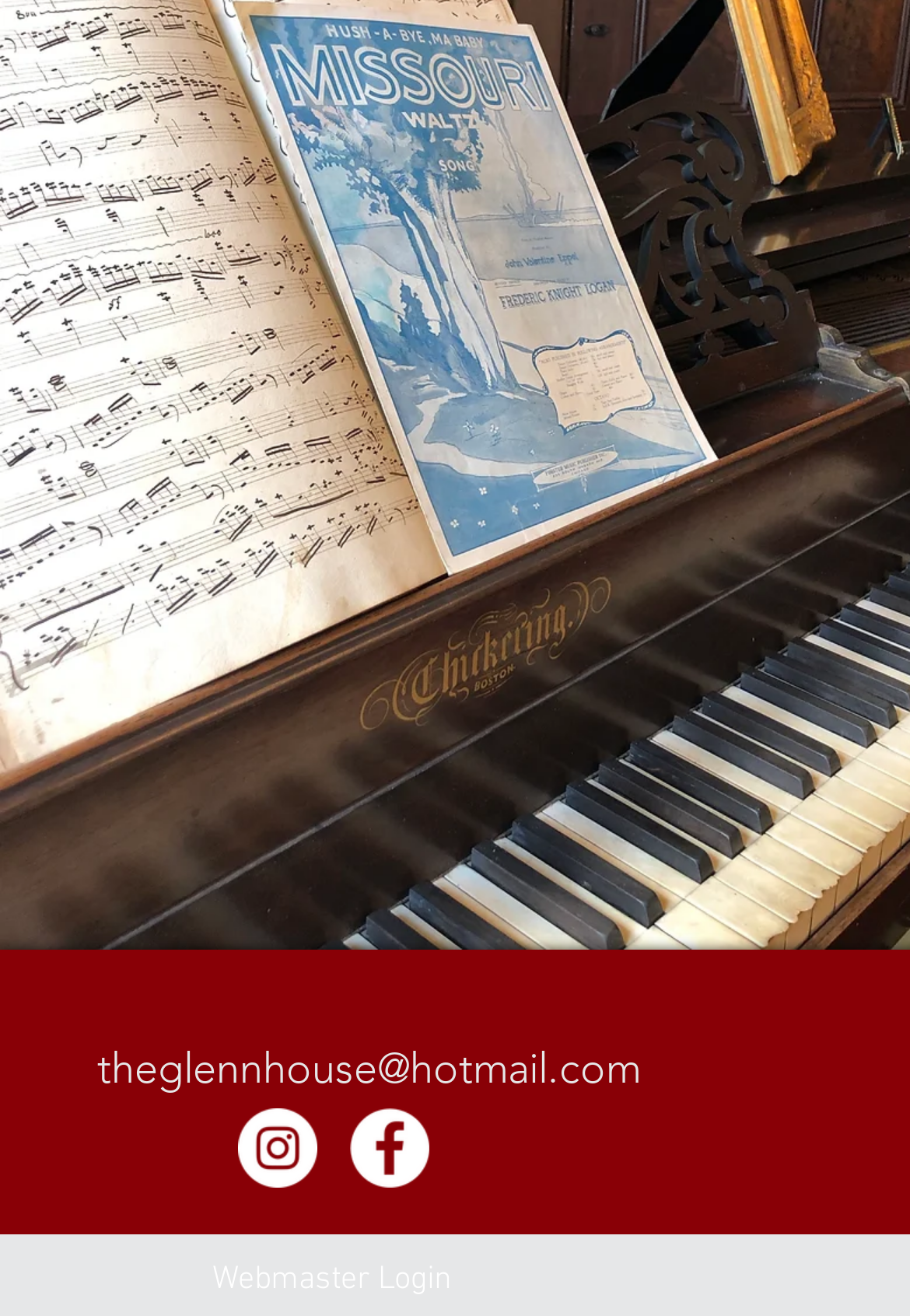Given the element description "Webmaster Login", identify the bounding box of the corresponding UI element.

[0.205, 0.956, 0.526, 0.991]